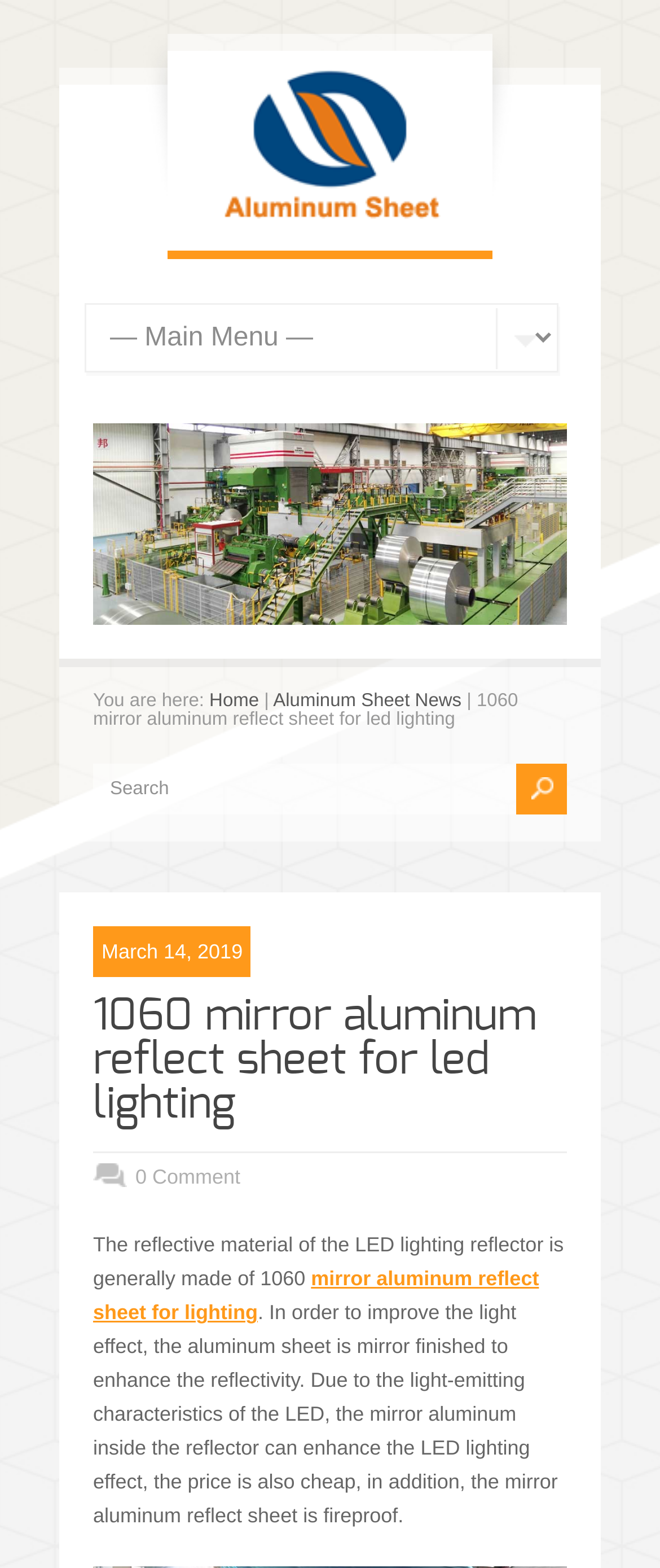Pinpoint the bounding box coordinates for the area that should be clicked to perform the following instruction: "Click the 'mirror aluminum reflect sheet for lighting' link".

[0.141, 0.808, 0.817, 0.845]